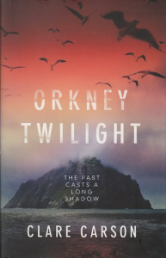What is the color of the title on the book cover?
Can you provide a detailed and comprehensive answer to the question?

The title 'ORKNEY TWILIGHT' is displayed in bold white letters on the book cover, which provides a striking contrast to the vibrant gradient of deep reds and purples in the sky.